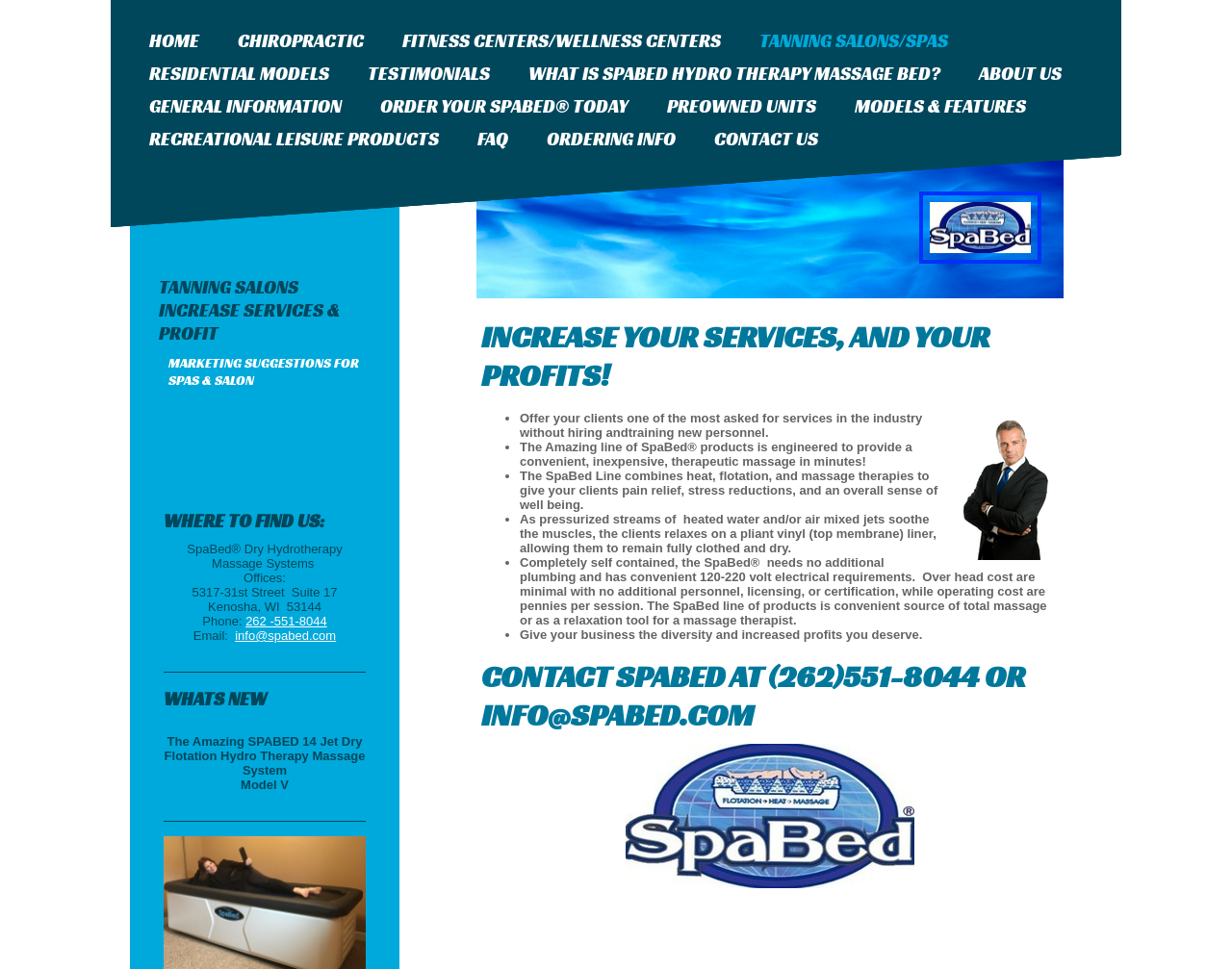Please identify the bounding box coordinates of the element that needs to be clicked to perform the following instruction: "Click on the HOME link".

[0.121, 0.03, 0.162, 0.054]